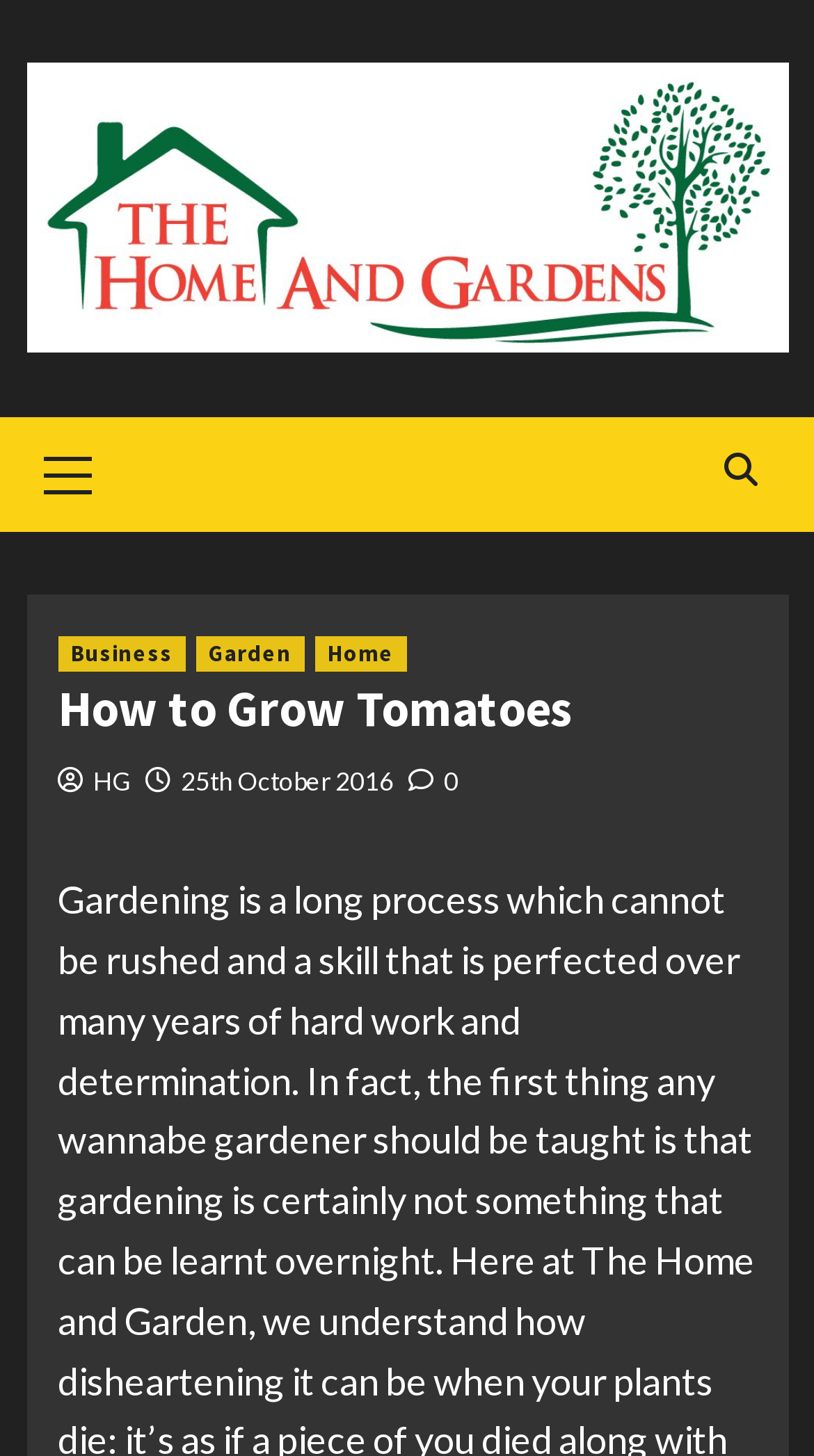Find the bounding box coordinates of the element's region that should be clicked in order to follow the given instruction: "view business category". The coordinates should consist of four float numbers between 0 and 1, i.e., [left, top, right, bottom].

[0.071, 0.437, 0.227, 0.461]